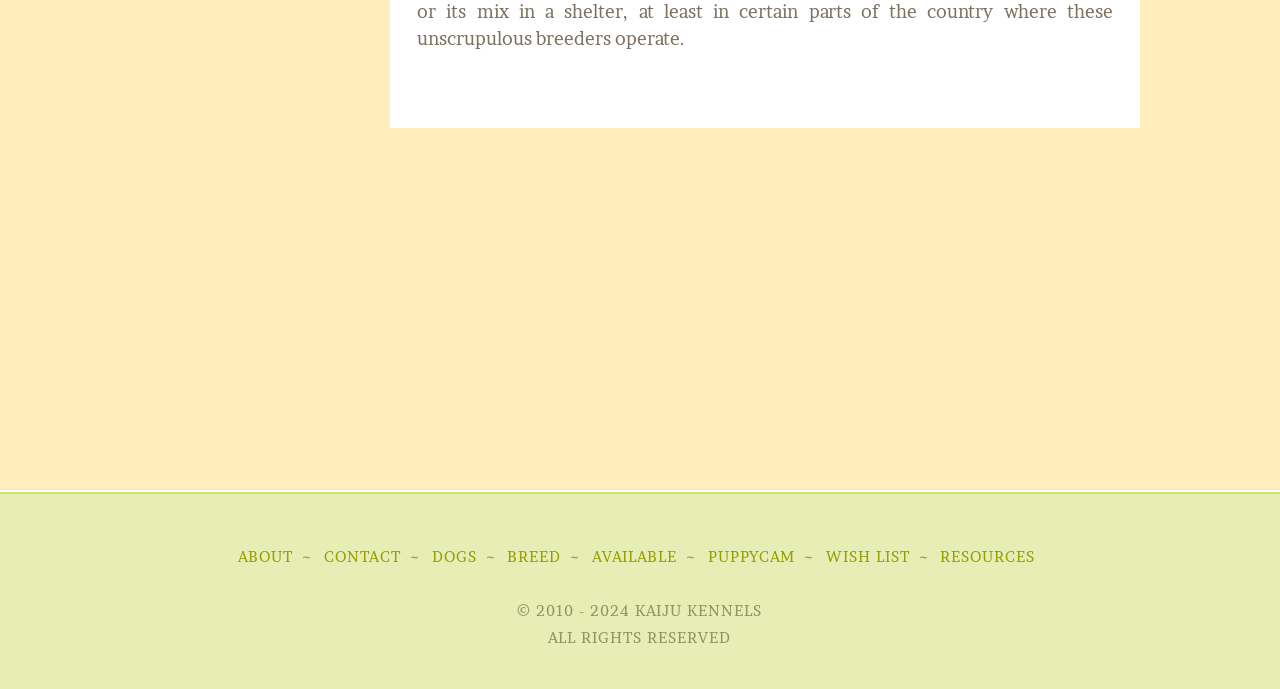From the given element description: "Resources", find the bounding box for the UI element. Provide the coordinates as four float numbers between 0 and 1, in the order [left, top, right, bottom].

[0.735, 0.793, 0.809, 0.821]